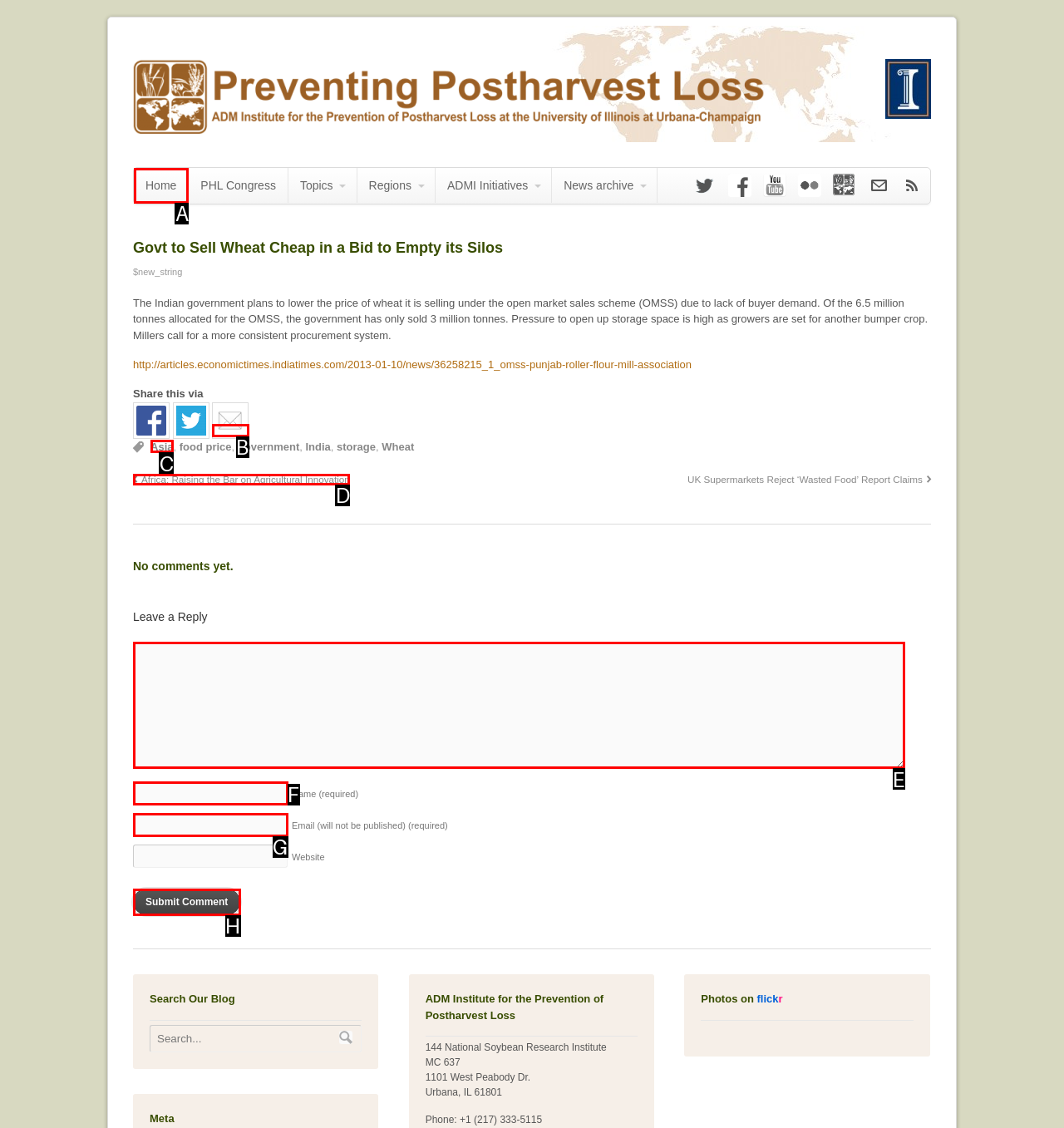From the options shown in the screenshot, tell me which lettered element I need to click to complete the task: Click on the 'Home' link.

A